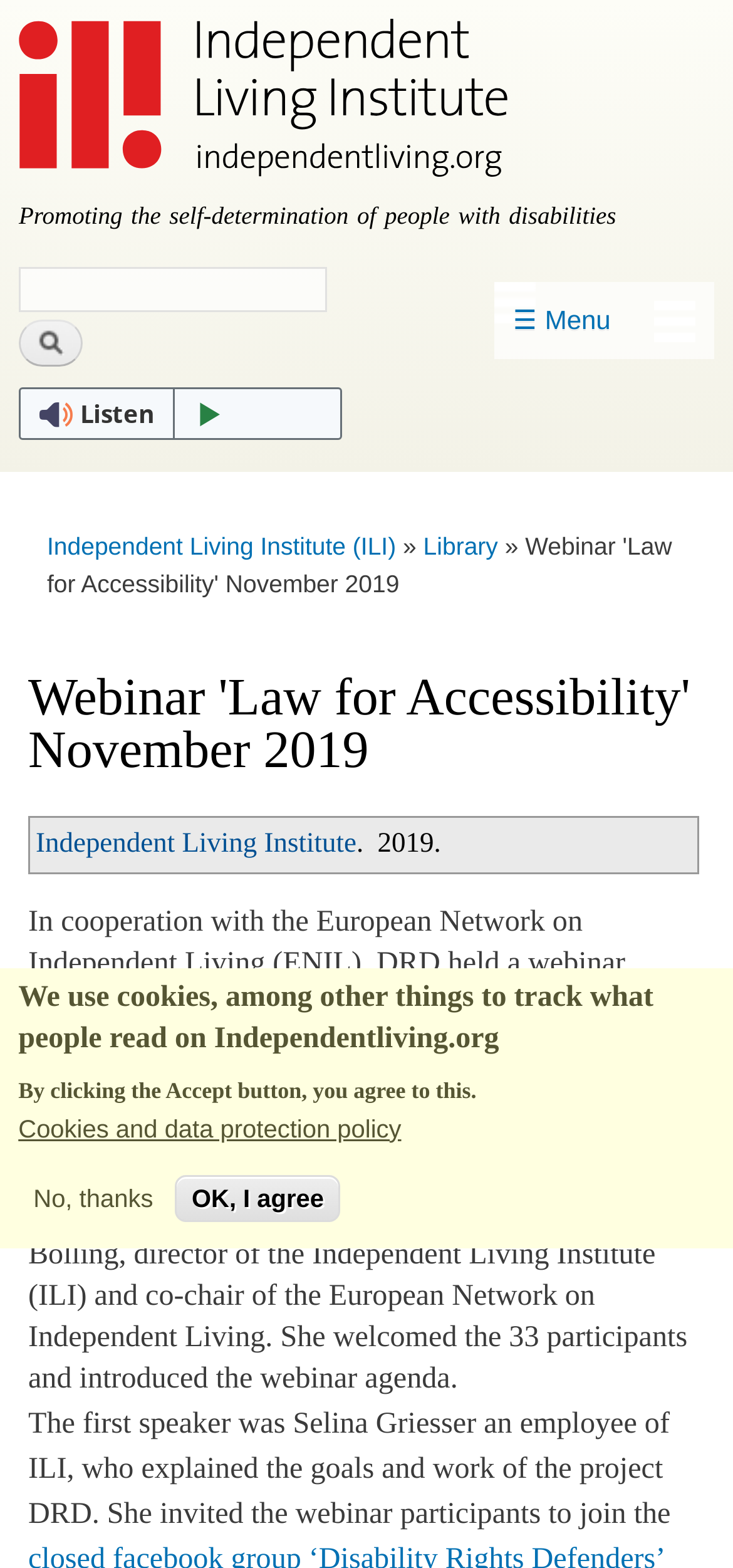Provide an in-depth caption for the elements present on the webpage.

The webpage is about a webinar titled "Law for Accessibility" held in November 2019, organized by the Independent Living Institute. At the top left corner, there is a link to skip to the main content. Next to it, there is a link to the home page, accompanied by a home icon. The institute's name and a brief description of its mission are also displayed at the top.

A search bar is located at the top right corner, with a search button and a button to listen to the content with webReader. Below the search bar, there is a main menu button with a menu icon, which is not expanded by default.

The main content of the webpage is divided into sections. The first section displays the title of the webinar, along with the date and a brief description of the event. Below it, there is a link to the institute's website and a copyright notice.

The main content of the webpage is a report summarizing the webinar, which includes a brief overview of the event and the speakers. The report is divided into paragraphs, with links to additional resources, such as a recording of the webinar on YouTube.

At the bottom of the webpage, there is a notice about the use of cookies, with buttons to accept or decline the cookie policy.